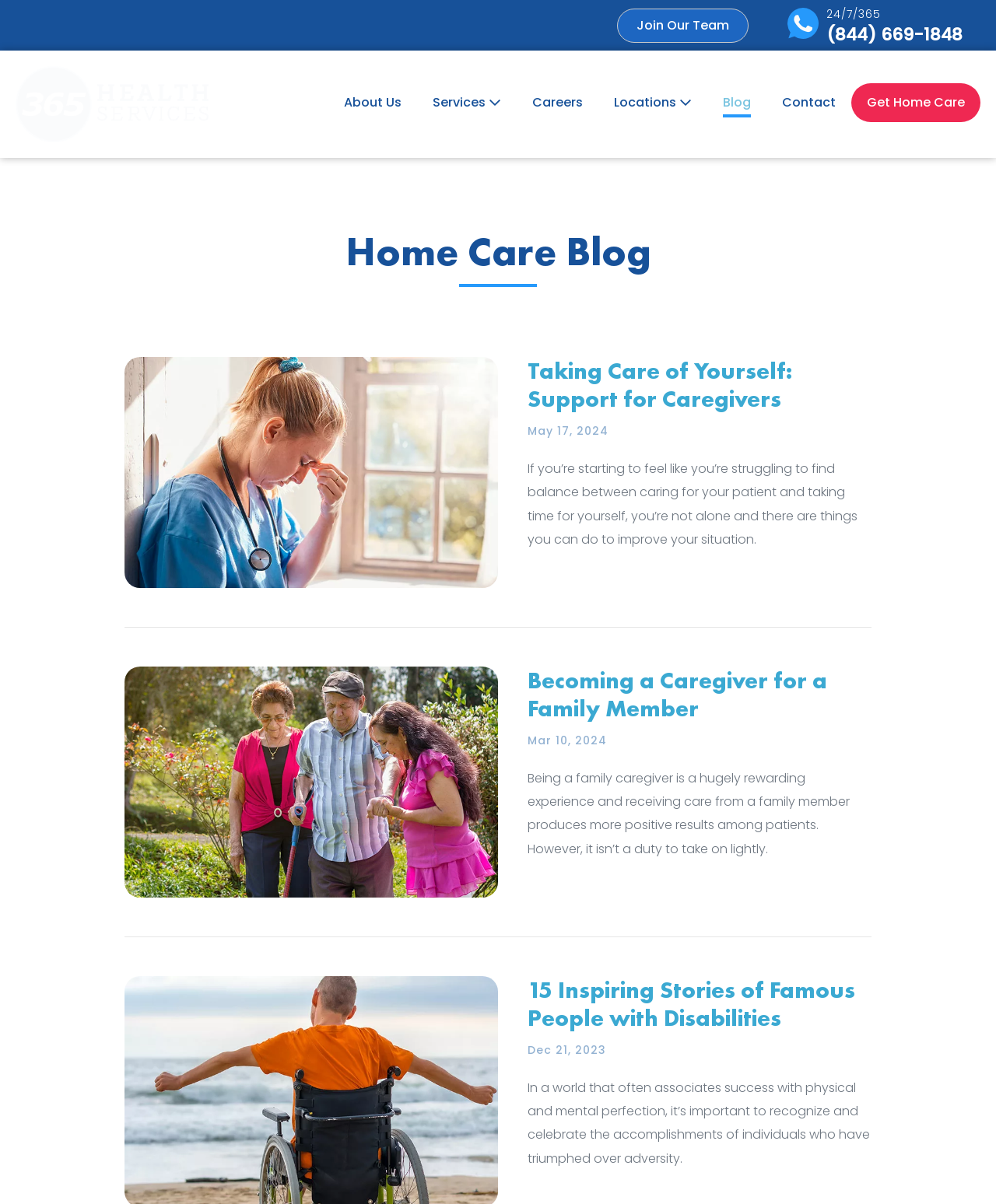Find the bounding box coordinates of the clickable element required to execute the following instruction: "Click on 'Join Our Team'". Provide the coordinates as four float numbers between 0 and 1, i.e., [left, top, right, bottom].

[0.62, 0.007, 0.752, 0.036]